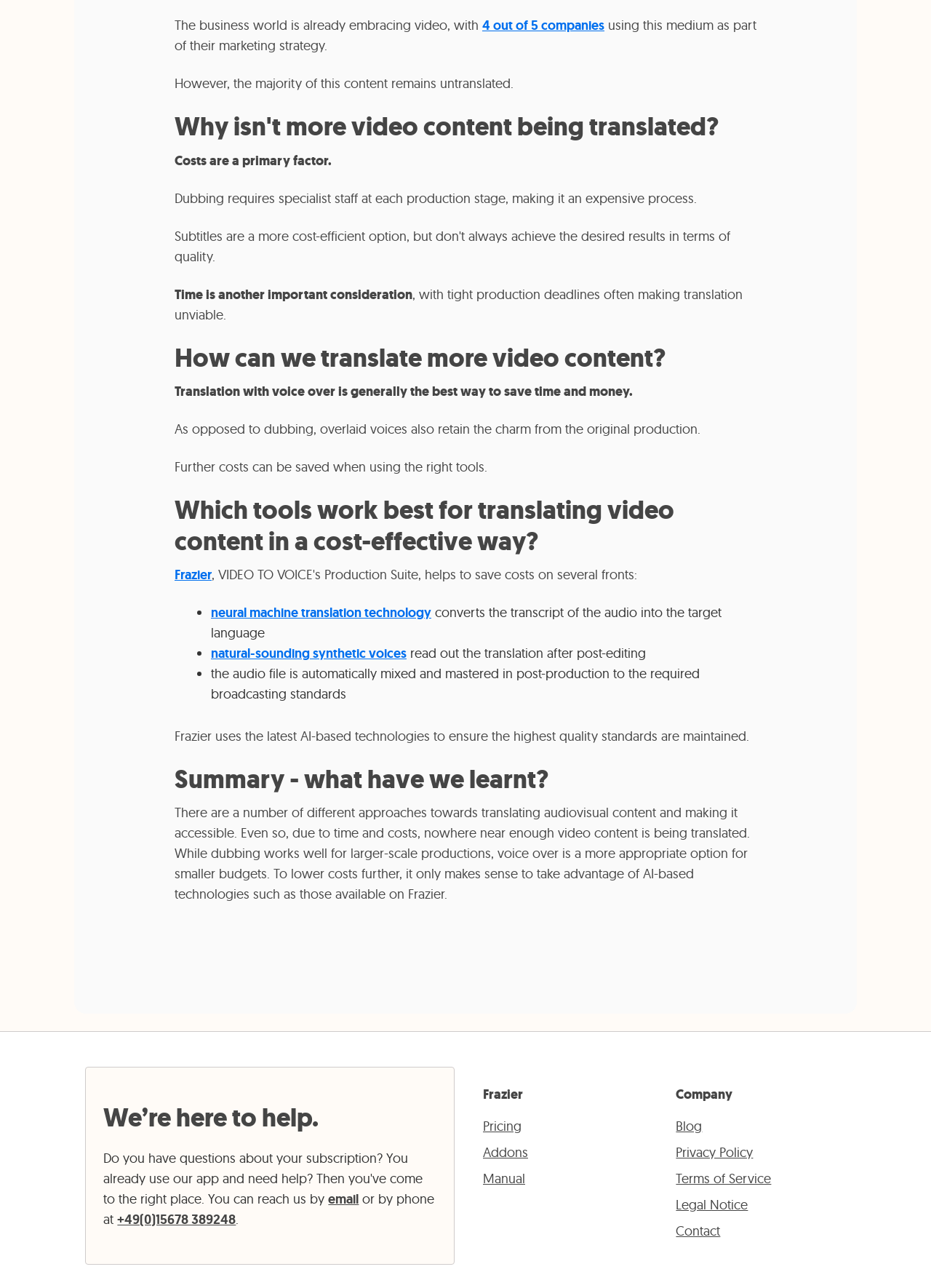Please determine the bounding box coordinates for the element with the description: "Addons".

[0.519, 0.887, 0.567, 0.903]